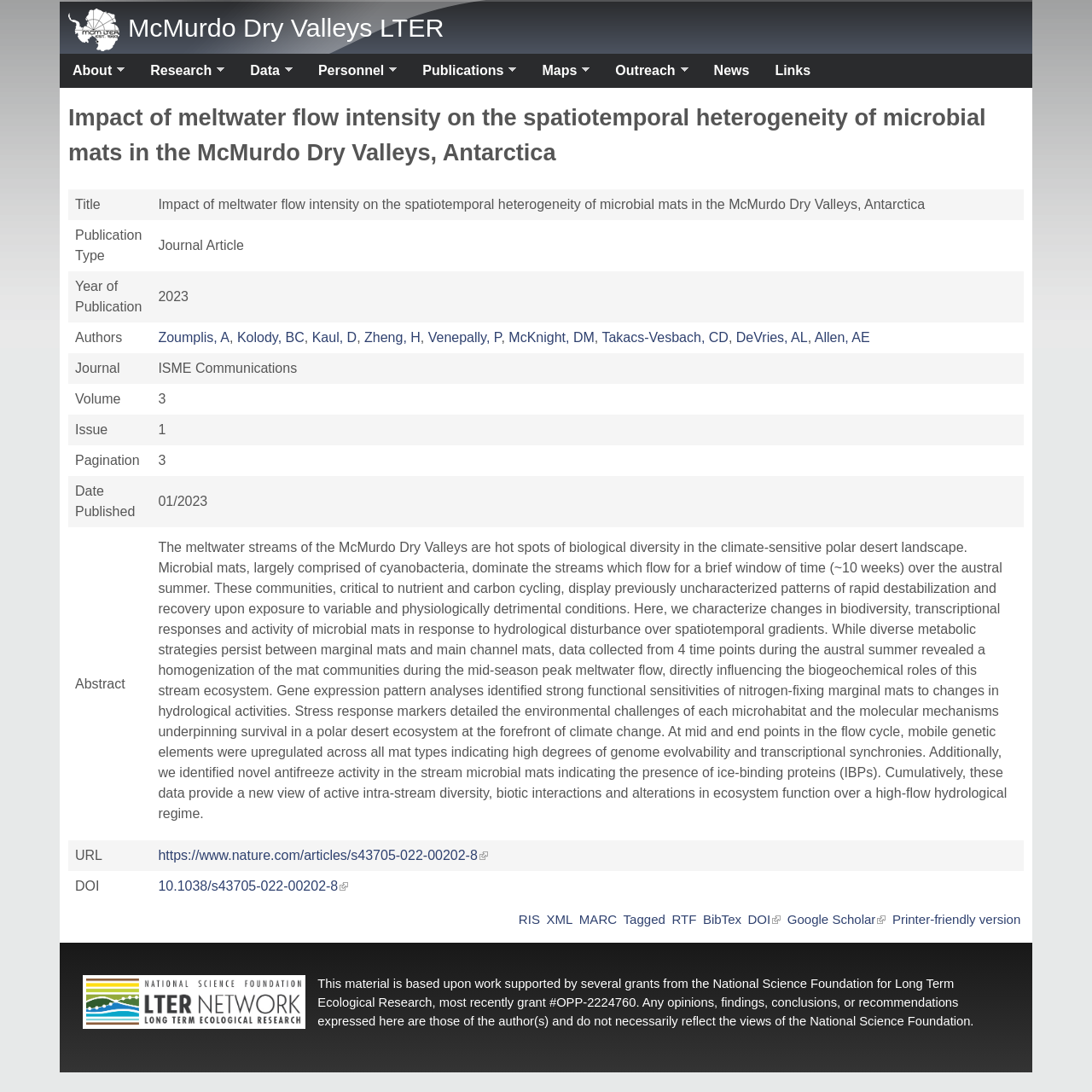Analyze the image and provide a detailed answer to the question: What is the publication type of the article?

I found the publication type of the article by looking at the table with the publication details, where the publication type is listed as 'Journal Article'.